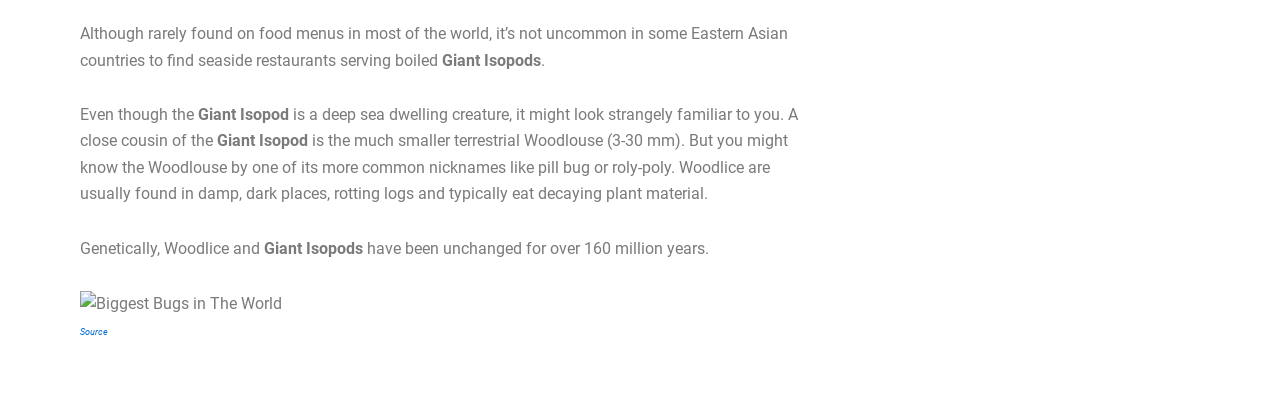Please answer the following query using a single word or phrase: 
How long have Woodlice and Giant Isopods remained unchanged?

over 160 million years